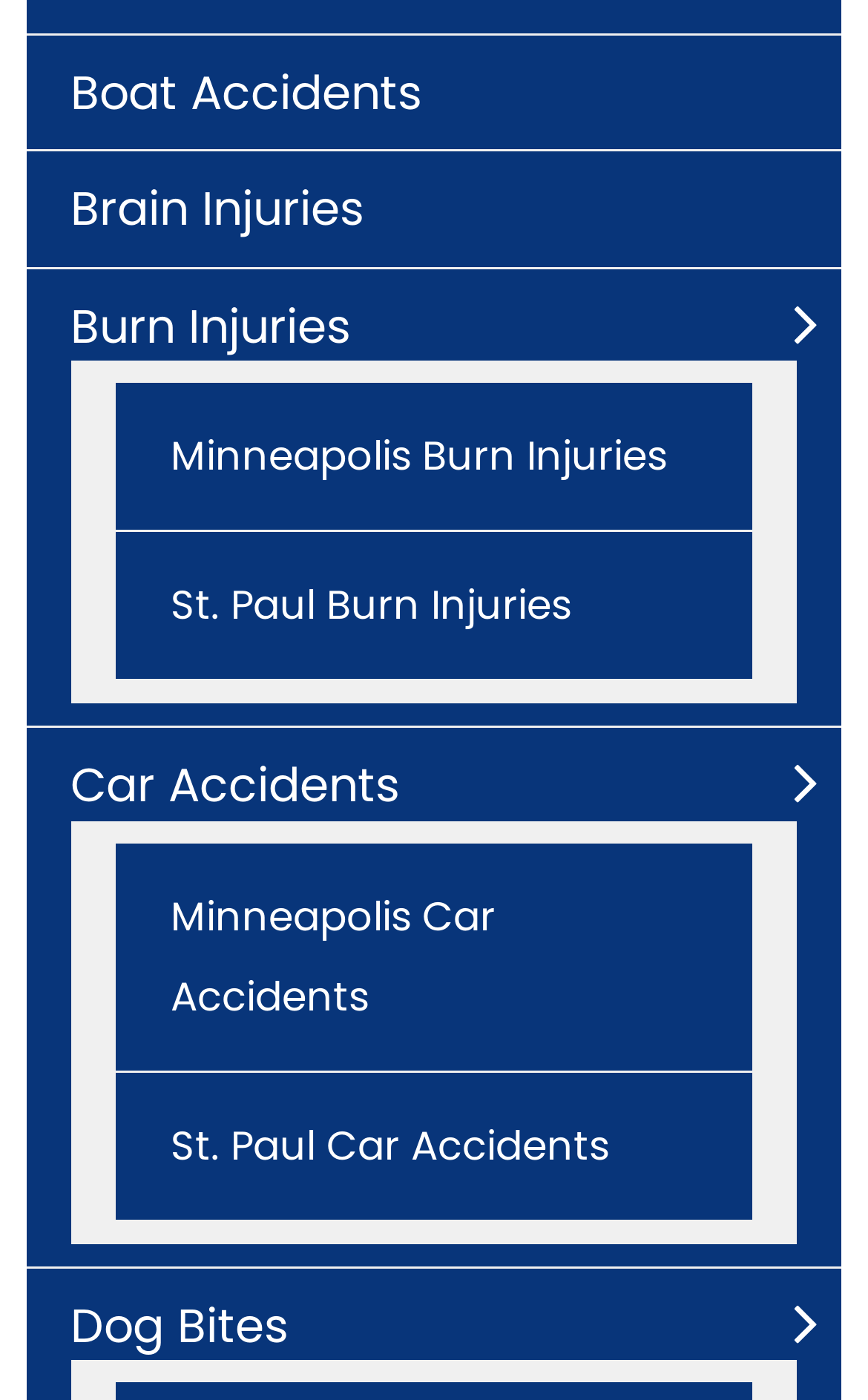Pinpoint the bounding box coordinates of the area that should be clicked to complete the following instruction: "Learn about Dog Bites". The coordinates must be given as four float numbers between 0 and 1, i.e., [left, top, right, bottom].

[0.081, 0.922, 0.333, 0.972]